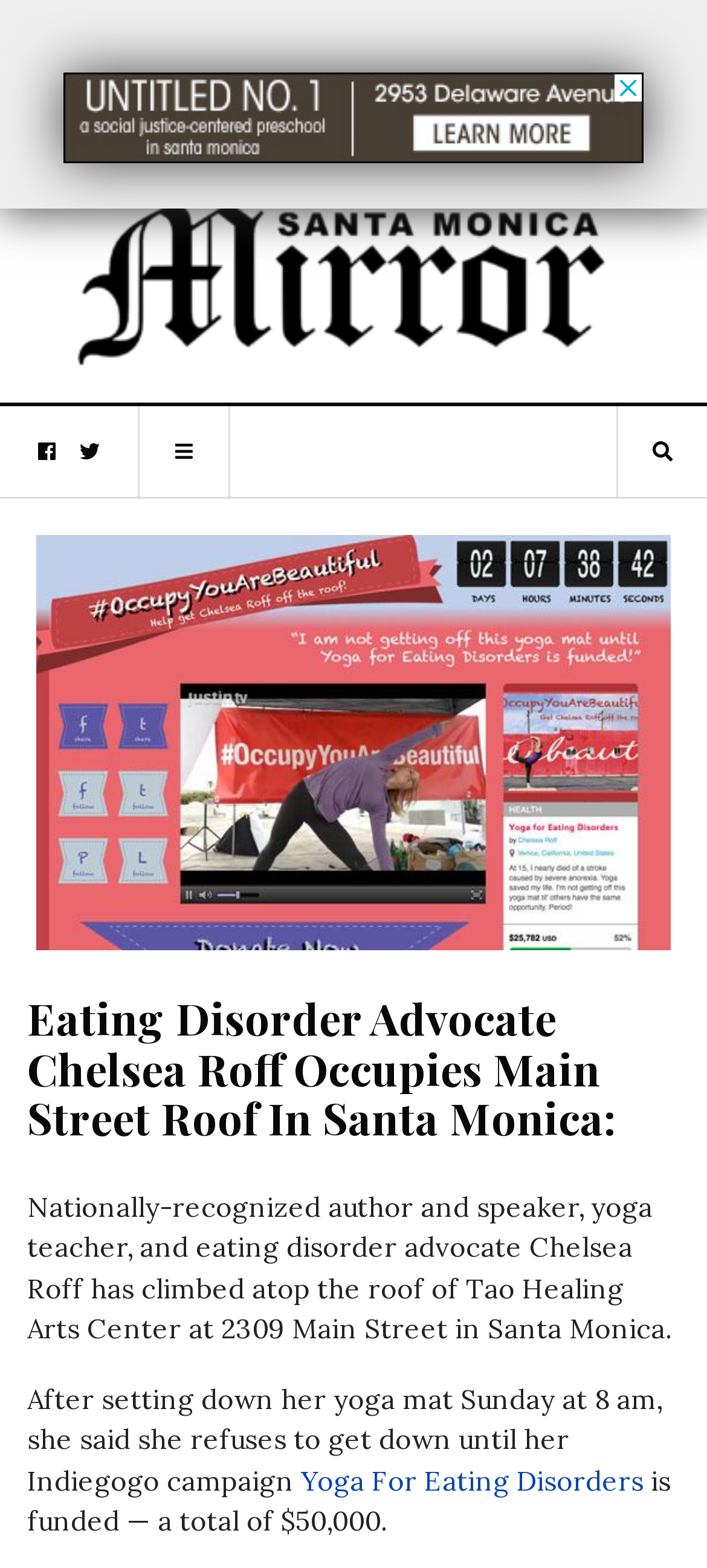From the details in the image, provide a thorough response to the question: What is Chelsea Roff's goal?

Chelsea Roff has climbed atop the roof of Tao Healing Arts Center and refuses to get down until her Indiegogo campaign is funded, with a total goal of $50,000, as stated in the StaticText element with ID 368.